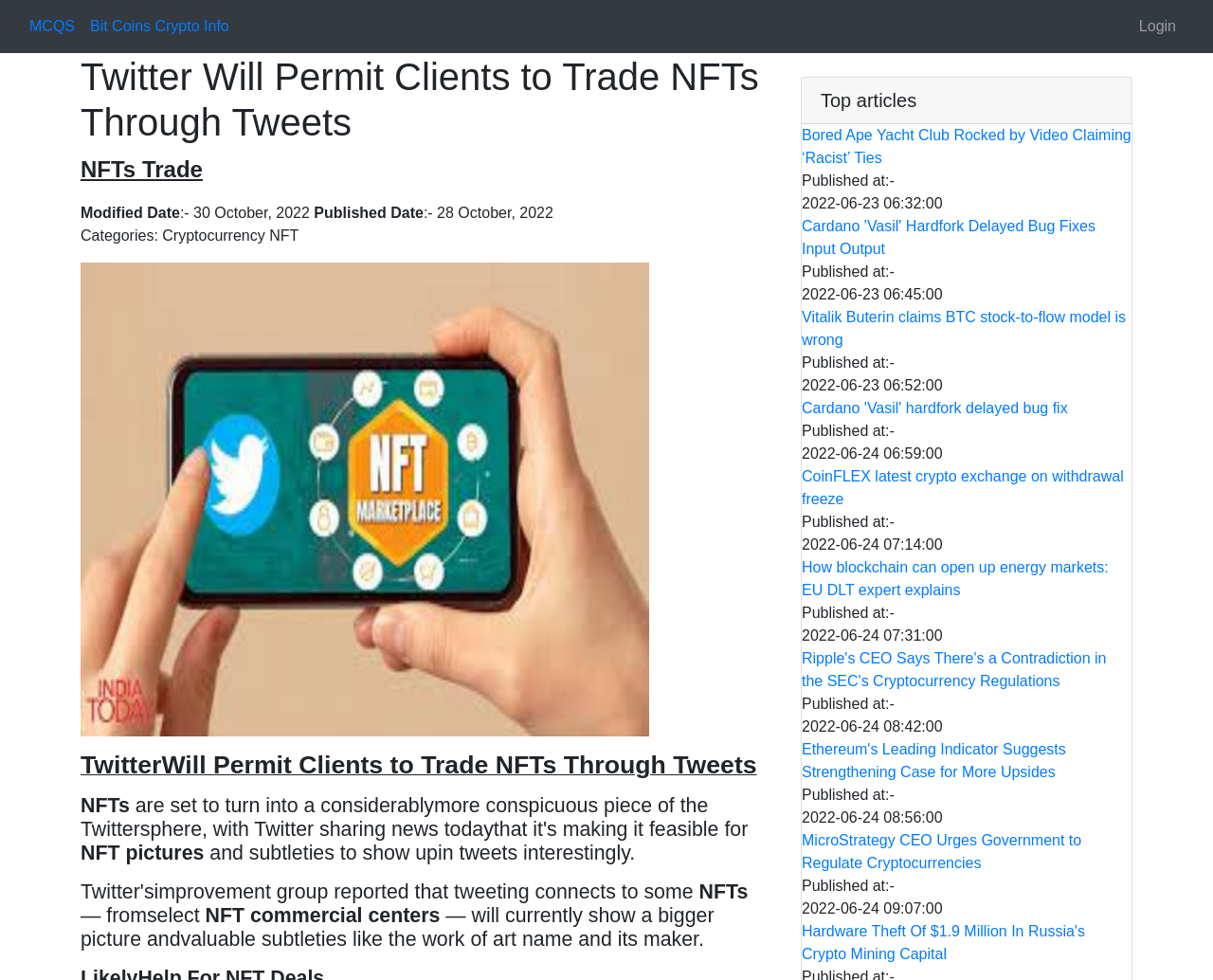Could you determine the bounding box coordinates of the clickable element to complete the instruction: "Read the article 'Bored Ape Yacht Club Rocked by Video Claiming ‘Racist’ Ties'"? Provide the coordinates as four float numbers between 0 and 1, i.e., [left, top, right, bottom].

[0.661, 0.127, 0.933, 0.173]